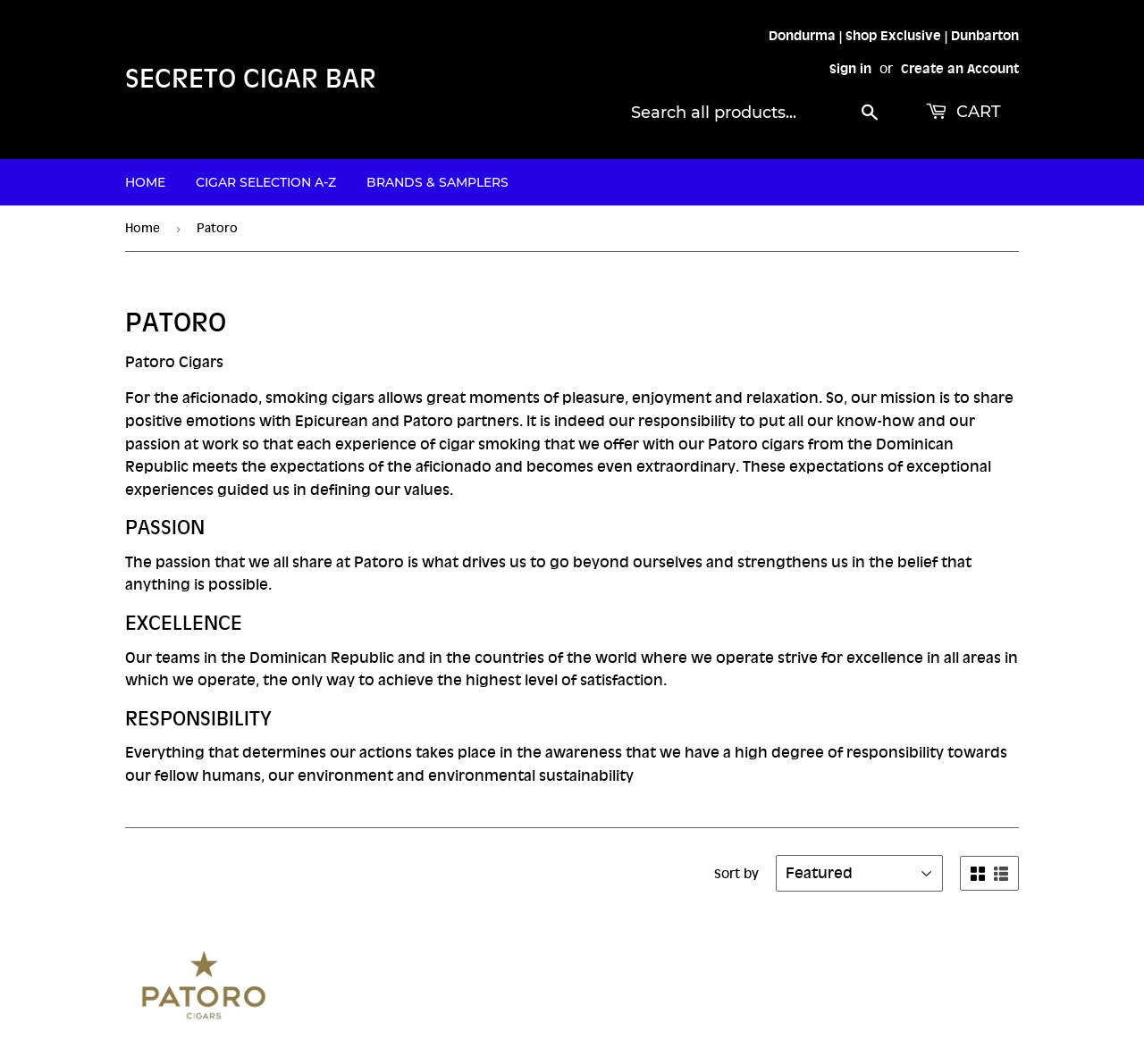What values does Patoro strive for?
Based on the visual details in the image, please answer the question thoroughly.

The webpage mentions that Patoro strives for three values: Passion, Excellence, and Responsibility. These values are highlighted in separate sections on the webpage, indicating their importance to the company.